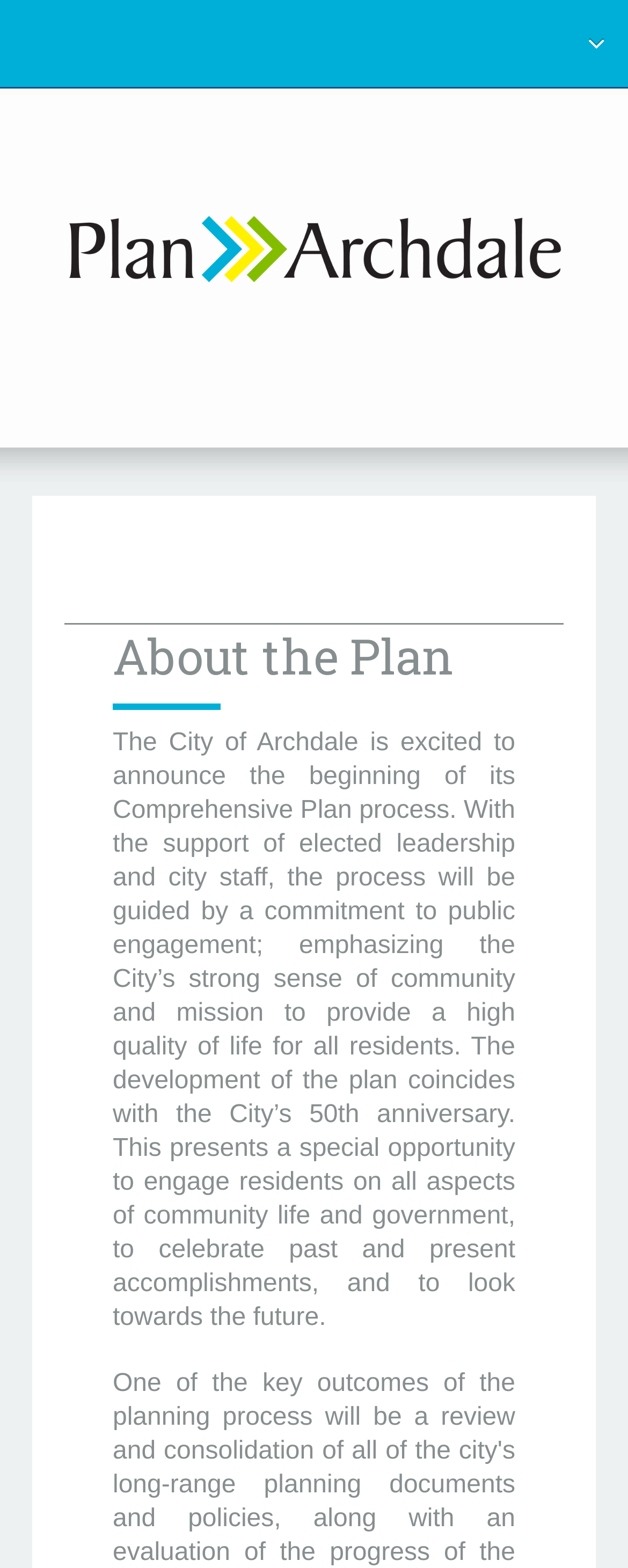Give a one-word or phrase response to the following question: What is the image above the heading 'About the Plan'?

Plan Archdale